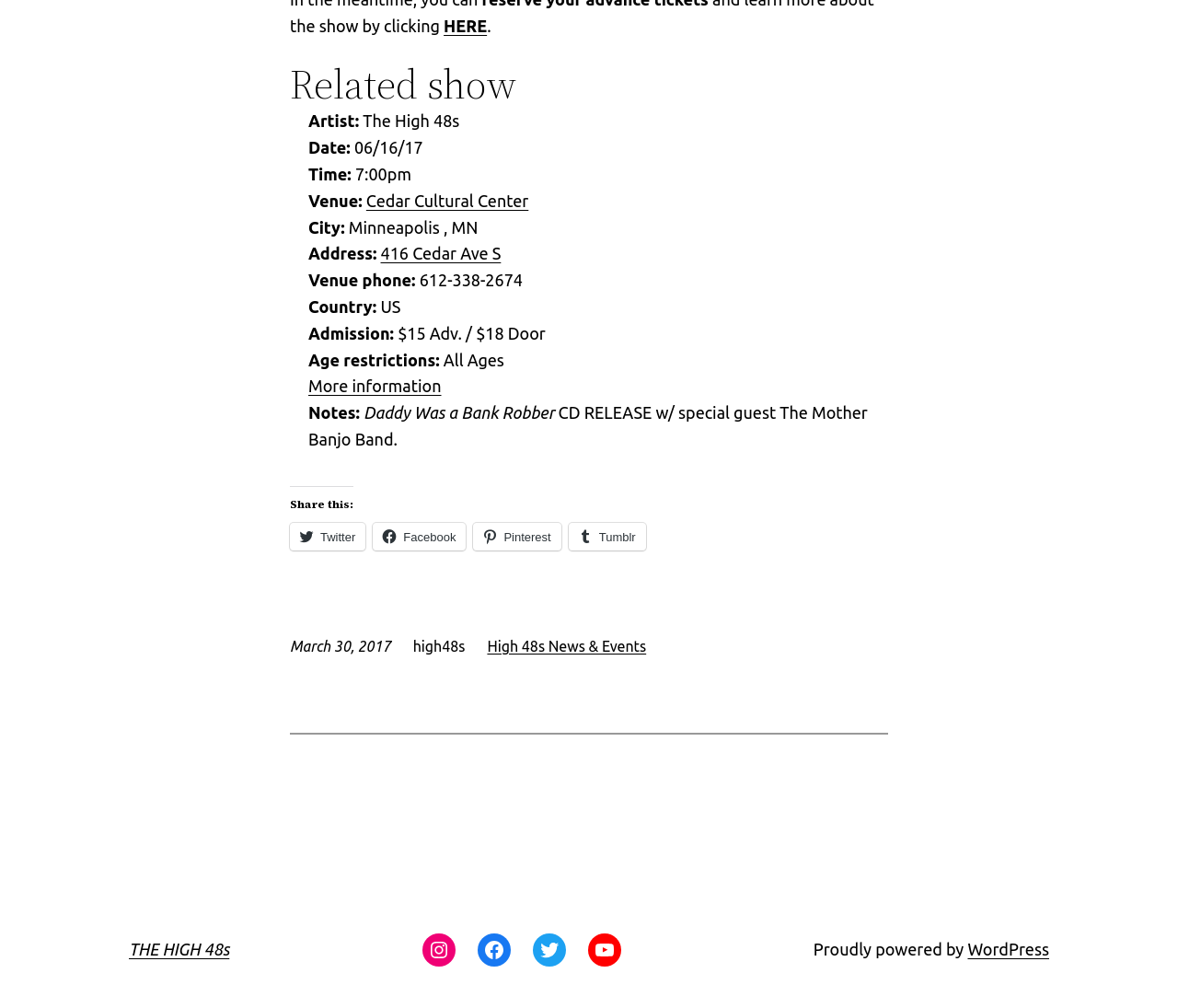Highlight the bounding box of the UI element that corresponds to this description: "More information".

[0.262, 0.374, 0.375, 0.392]